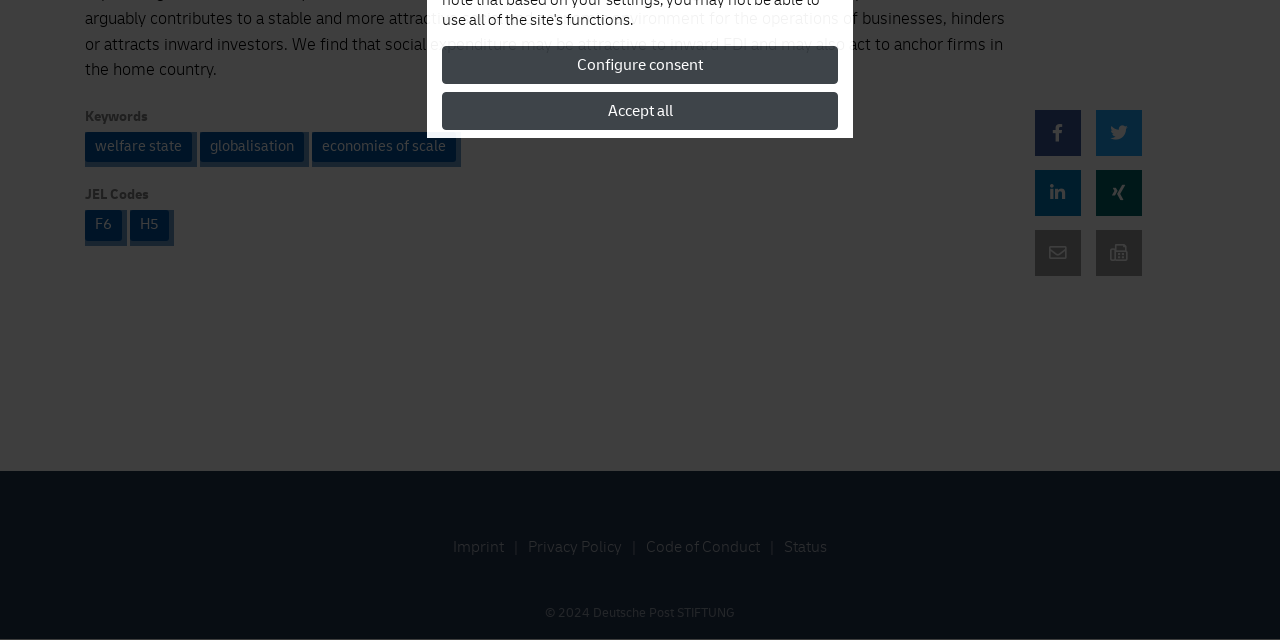Provide the bounding box coordinates for the UI element described in this sentence: "Lynx". The coordinates should be four float values between 0 and 1, i.e., [left, top, right, bottom].

None